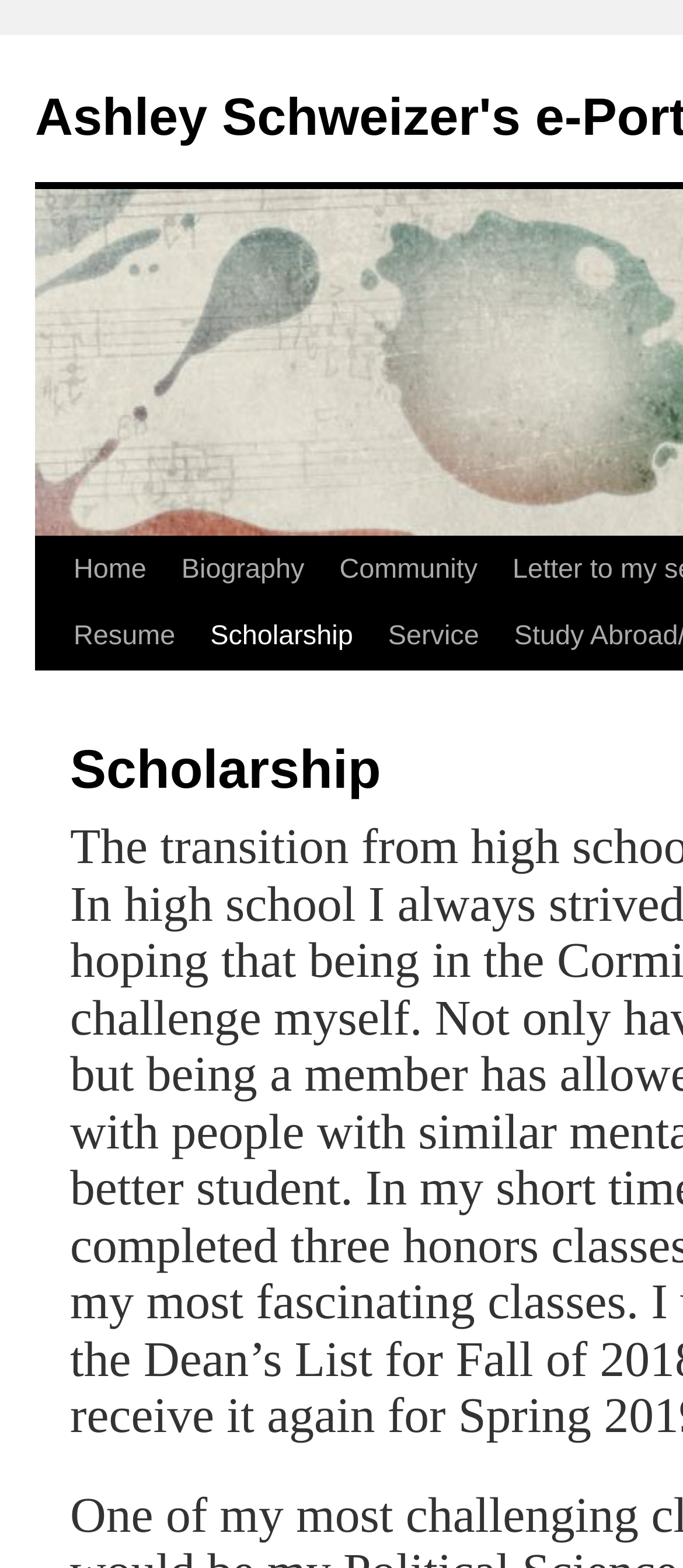Determine the bounding box for the UI element as described: "Search". The coordinates should be represented as four float numbers between 0 and 1, formatted as [left, top, right, bottom].

None